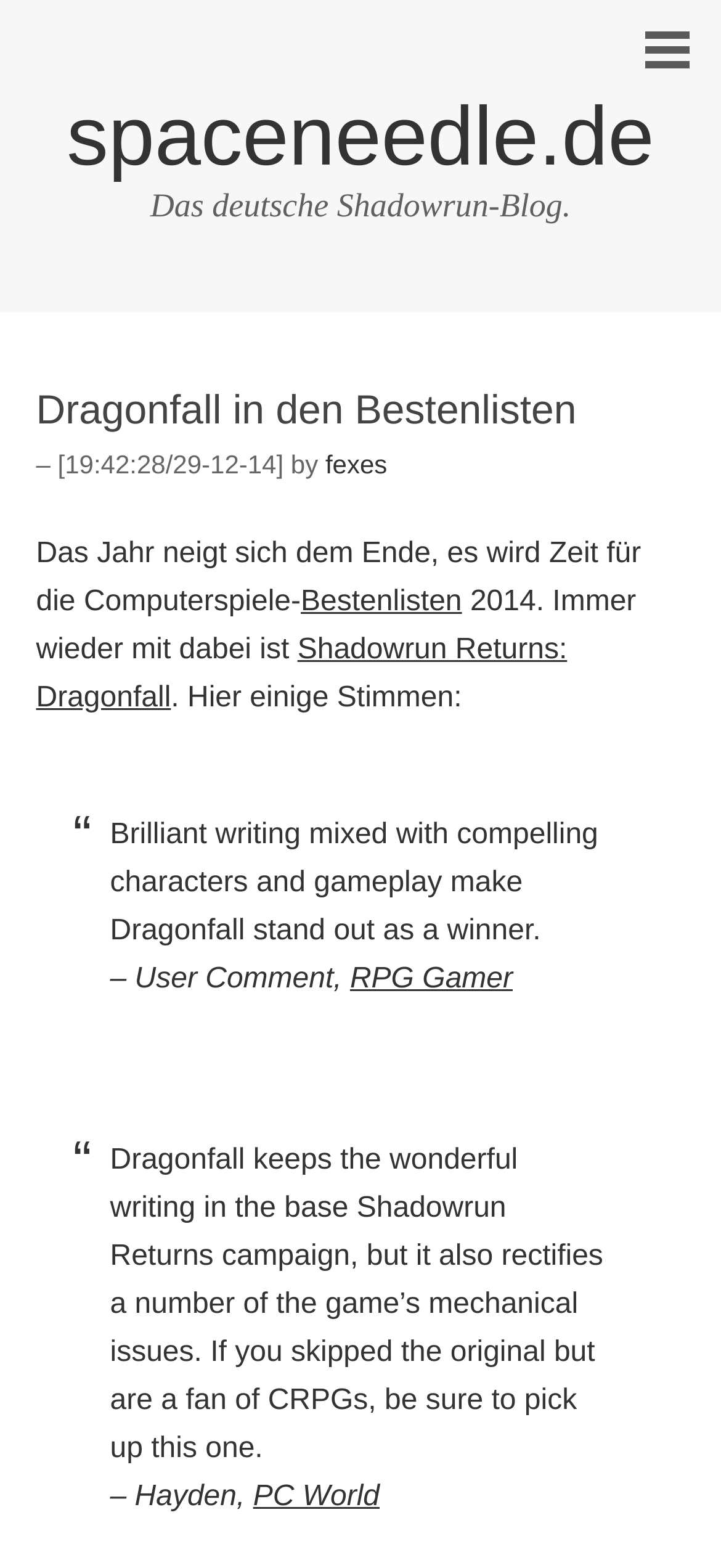Can you extract the primary headline text from the webpage?

Dragonfall in den Bestenlisten